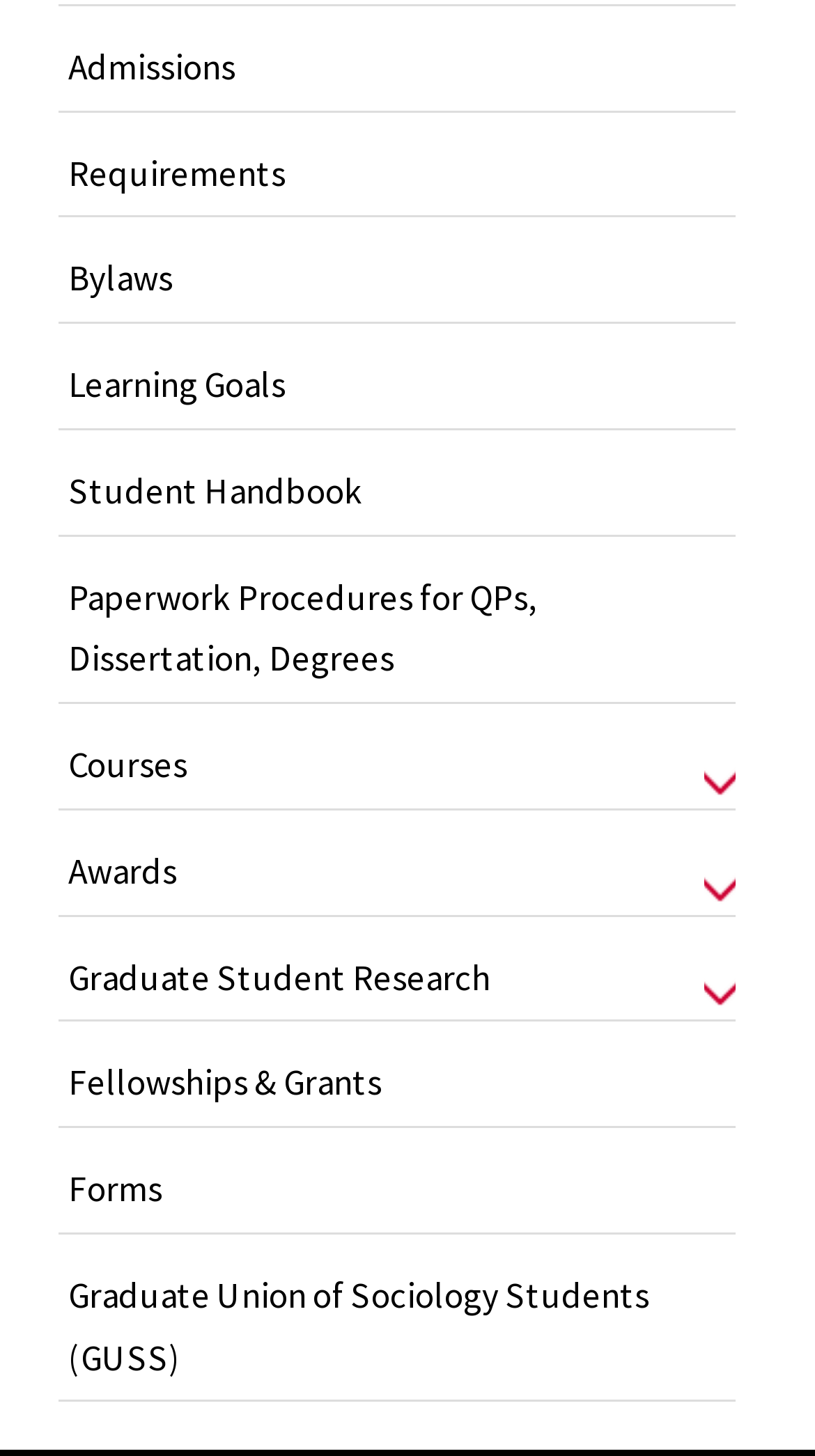What is the purpose of the buttons with the label 'ACCORDEONMENUCK_TOGGLER_LABEL'?
Answer the question in a detailed and comprehensive manner.

Based on the context of the webpage and the label of the buttons, I infer that they are used to toggle menus or accordions, allowing users to expand or collapse sections of the webpage.